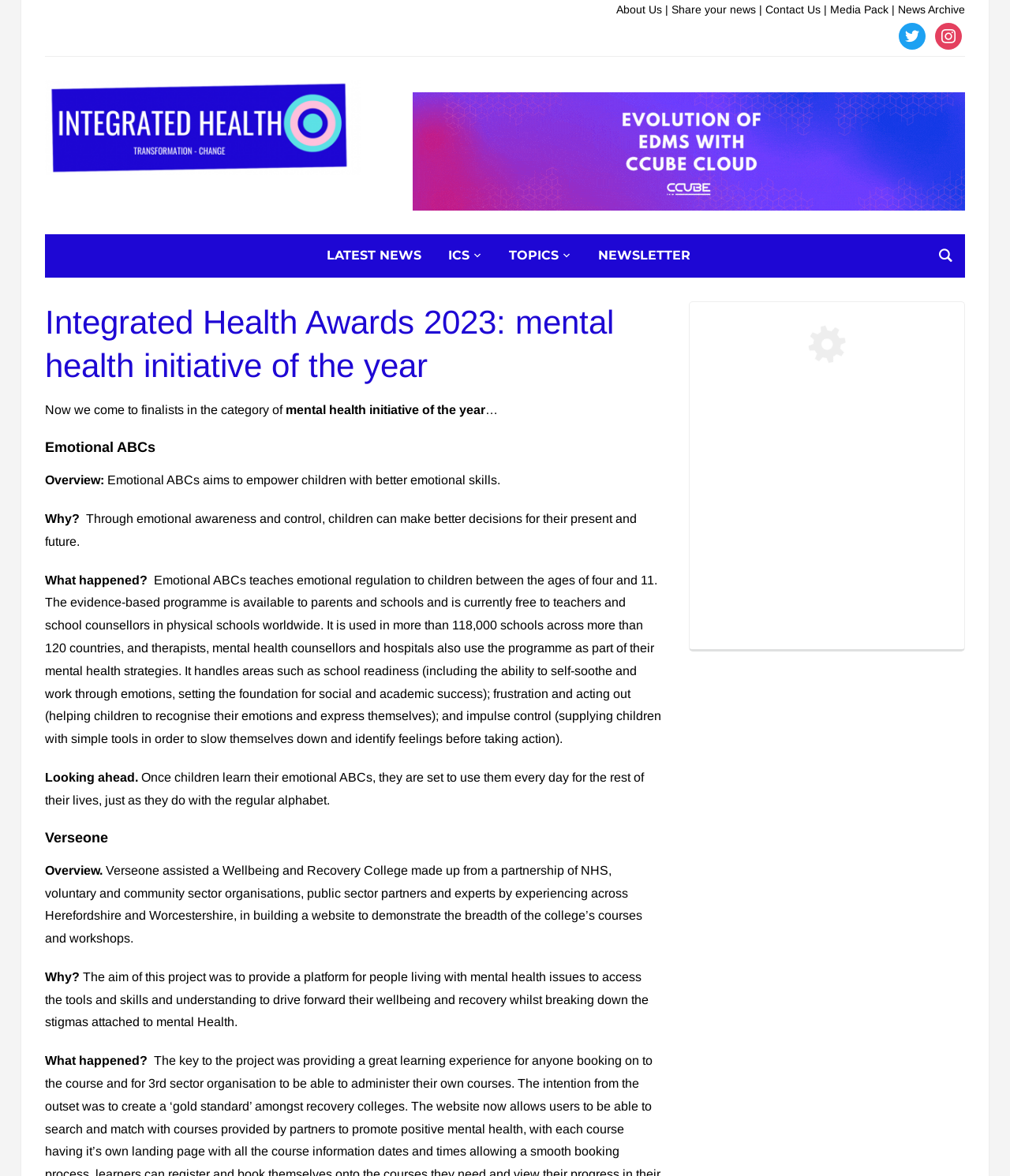Find the bounding box coordinates for the area that must be clicked to perform this action: "Click on the 'About Us' link".

[0.61, 0.003, 0.662, 0.013]